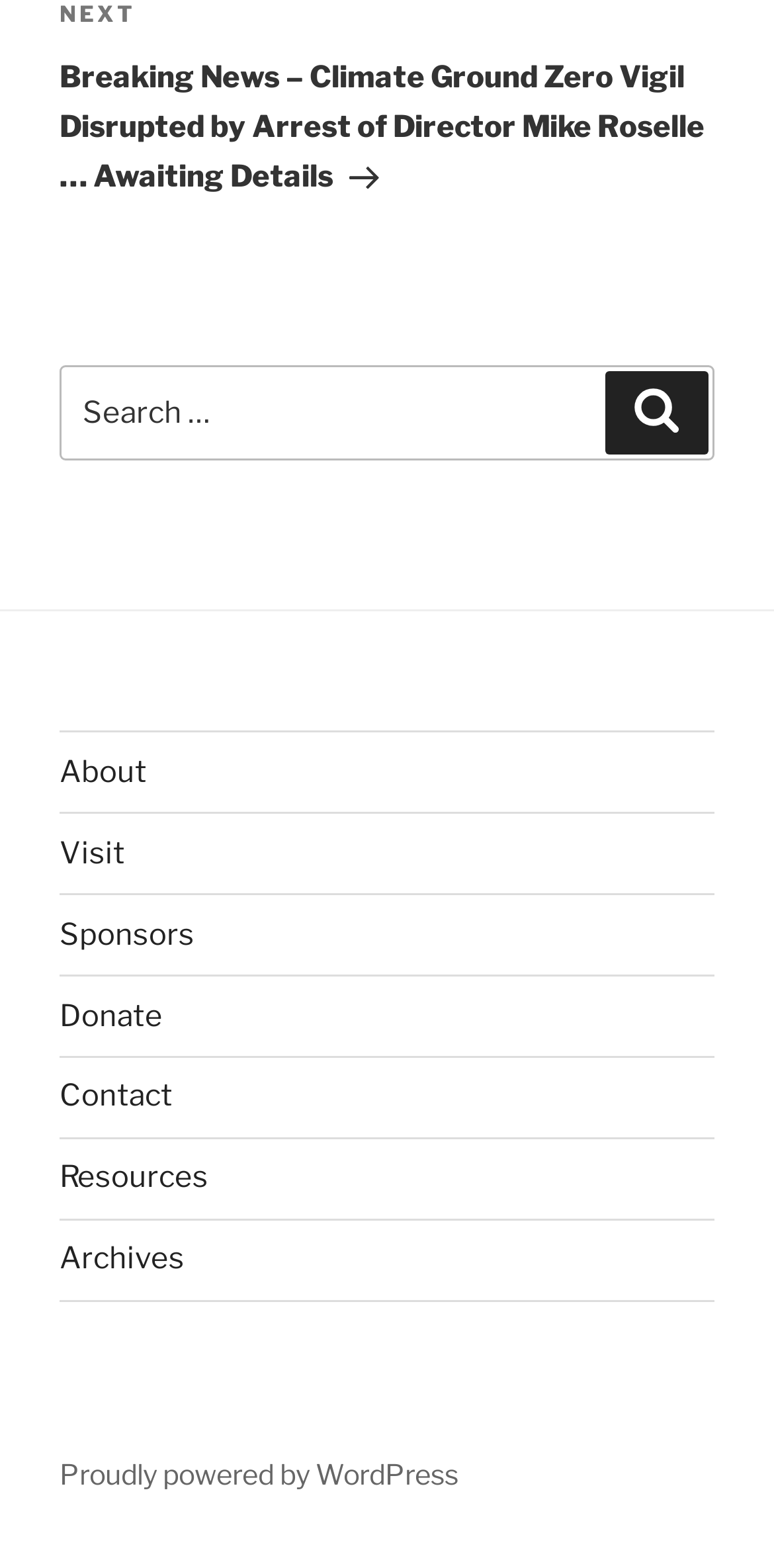Identify the bounding box for the UI element described as: "Proudly powered by WordPress". Ensure the coordinates are four float numbers between 0 and 1, formatted as [left, top, right, bottom].

[0.077, 0.929, 0.592, 0.95]